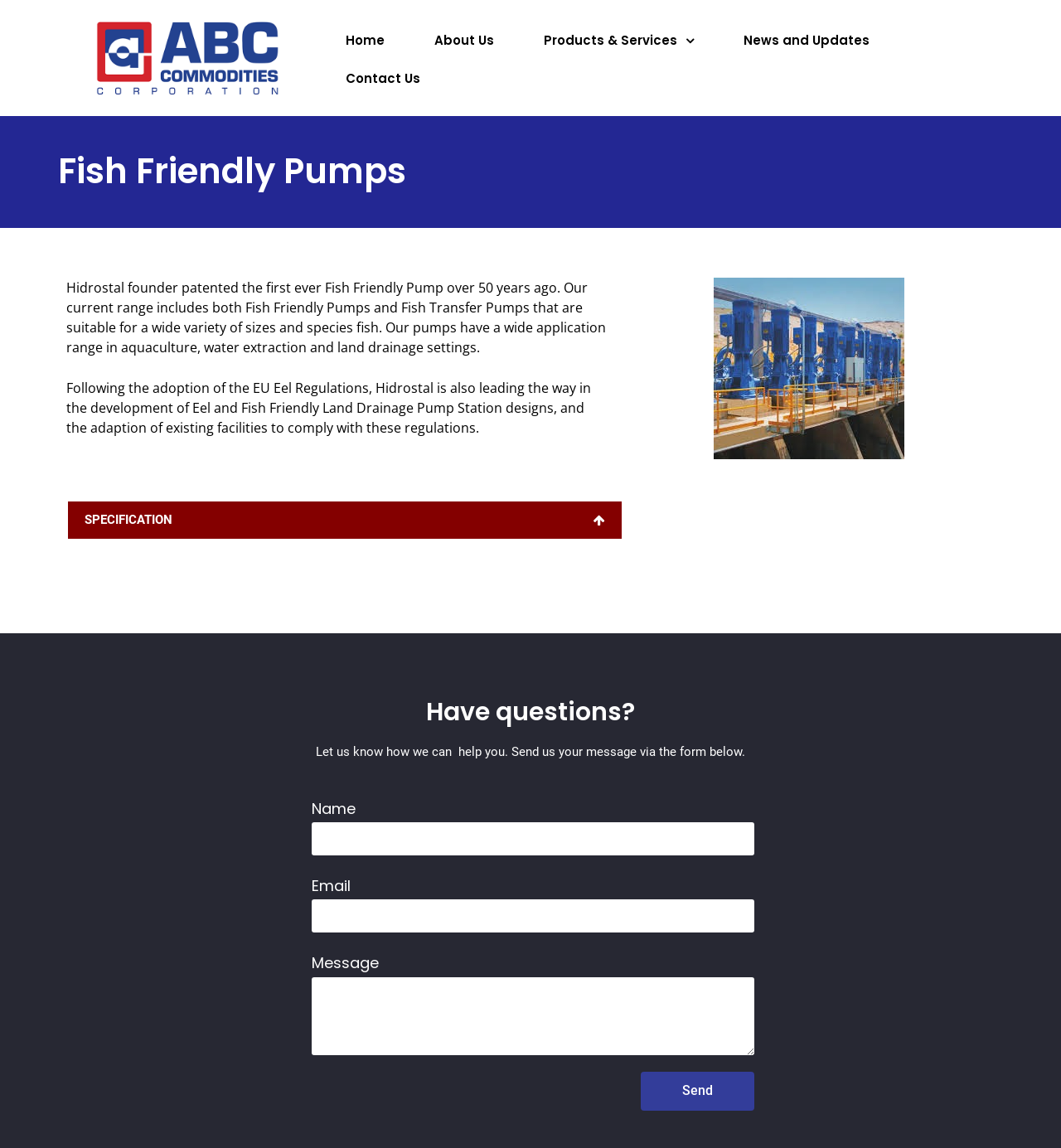Determine the bounding box coordinates of the region I should click to achieve the following instruction: "View the 'Home' page". Ensure the bounding box coordinates are four float numbers between 0 and 1, i.e., [left, top, right, bottom].

None